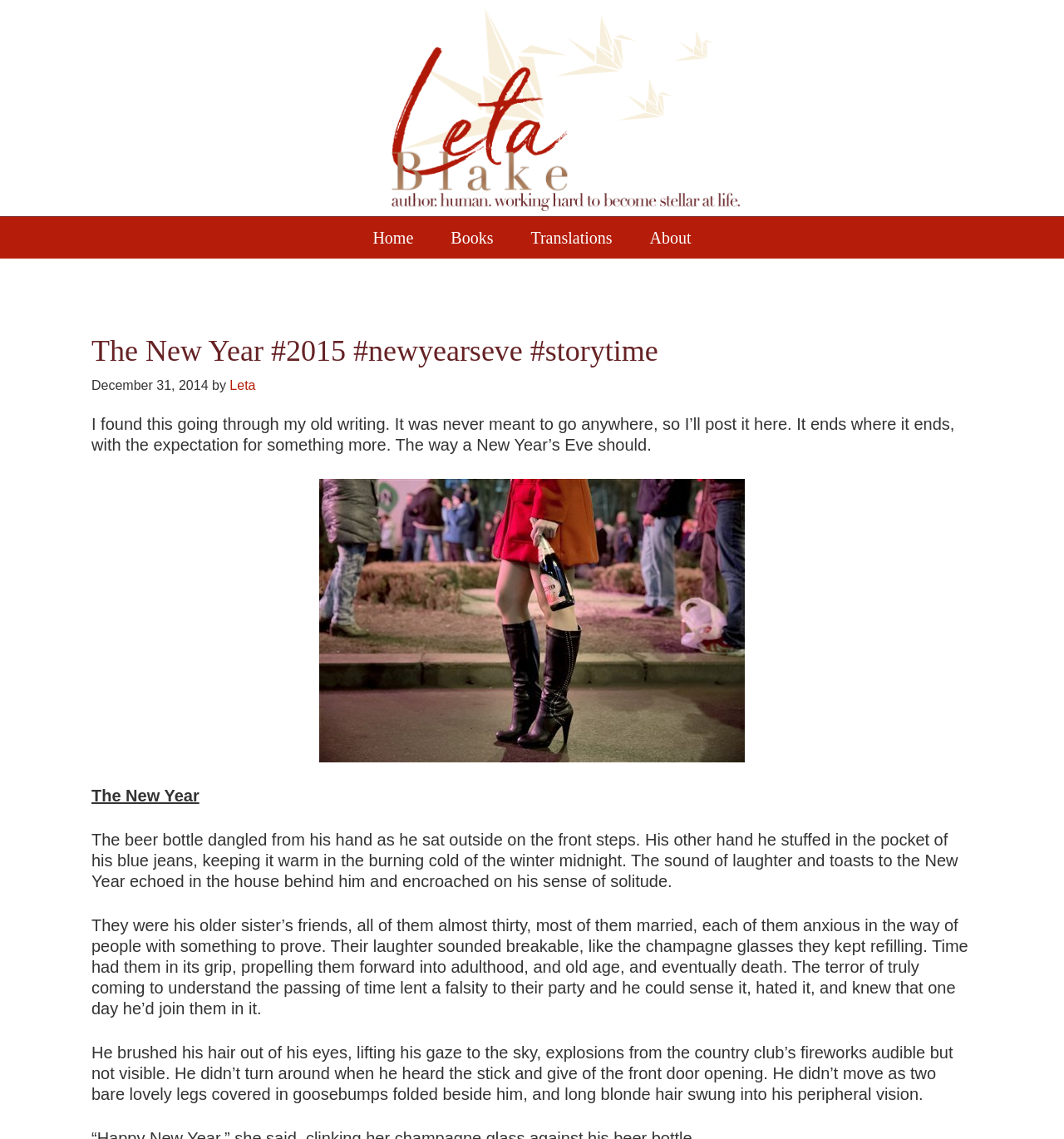Locate the bounding box coordinates of the element that should be clicked to fulfill the instruction: "Click on the 'Leta Blake' link".

[0.367, 0.007, 0.695, 0.19]